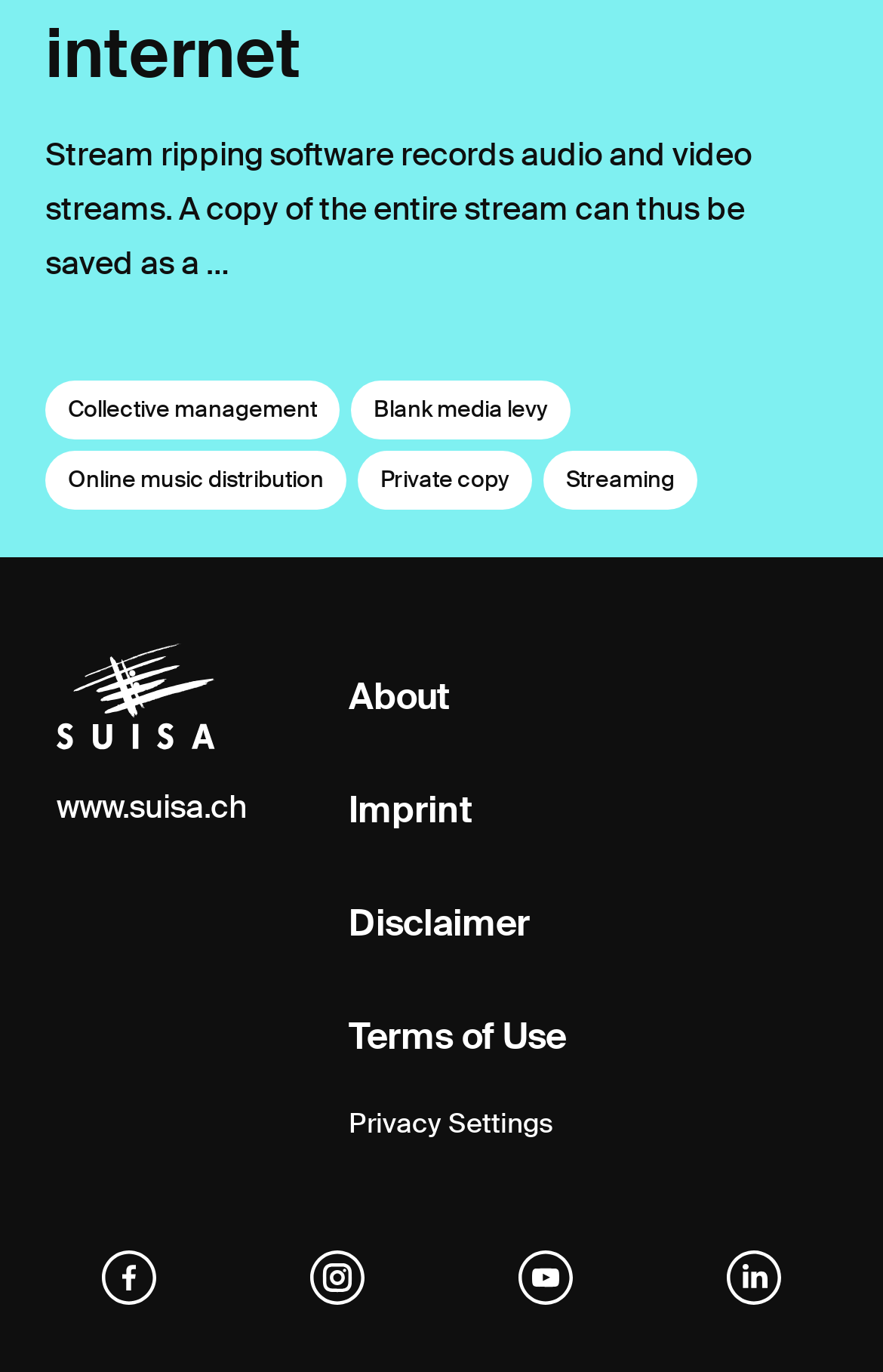Provide a brief response in the form of a single word or phrase:
What is above the 'Collective management' link?

Main text